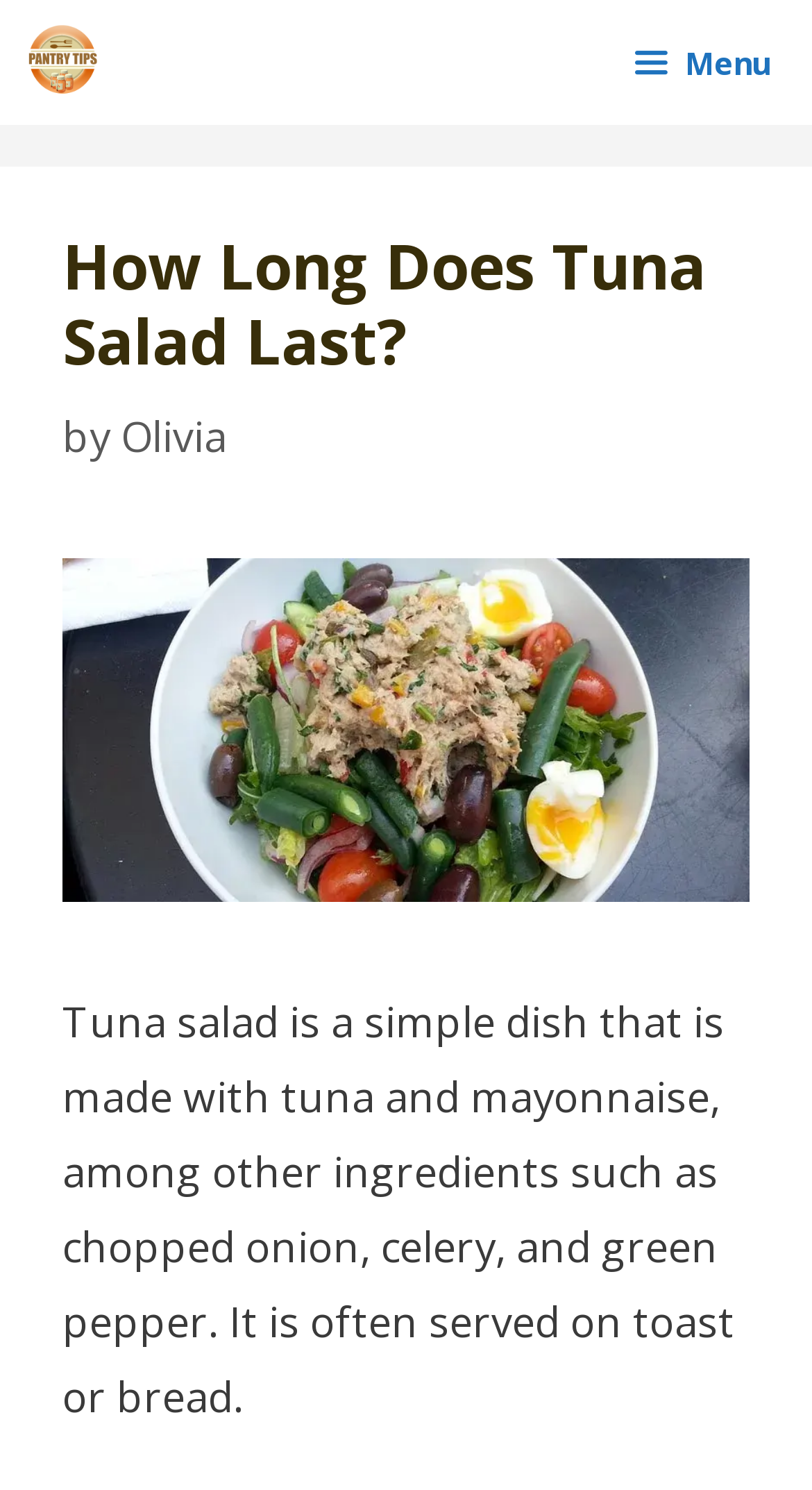Can you identify and provide the main heading of the webpage?

How Long Does Tuna Salad Last?